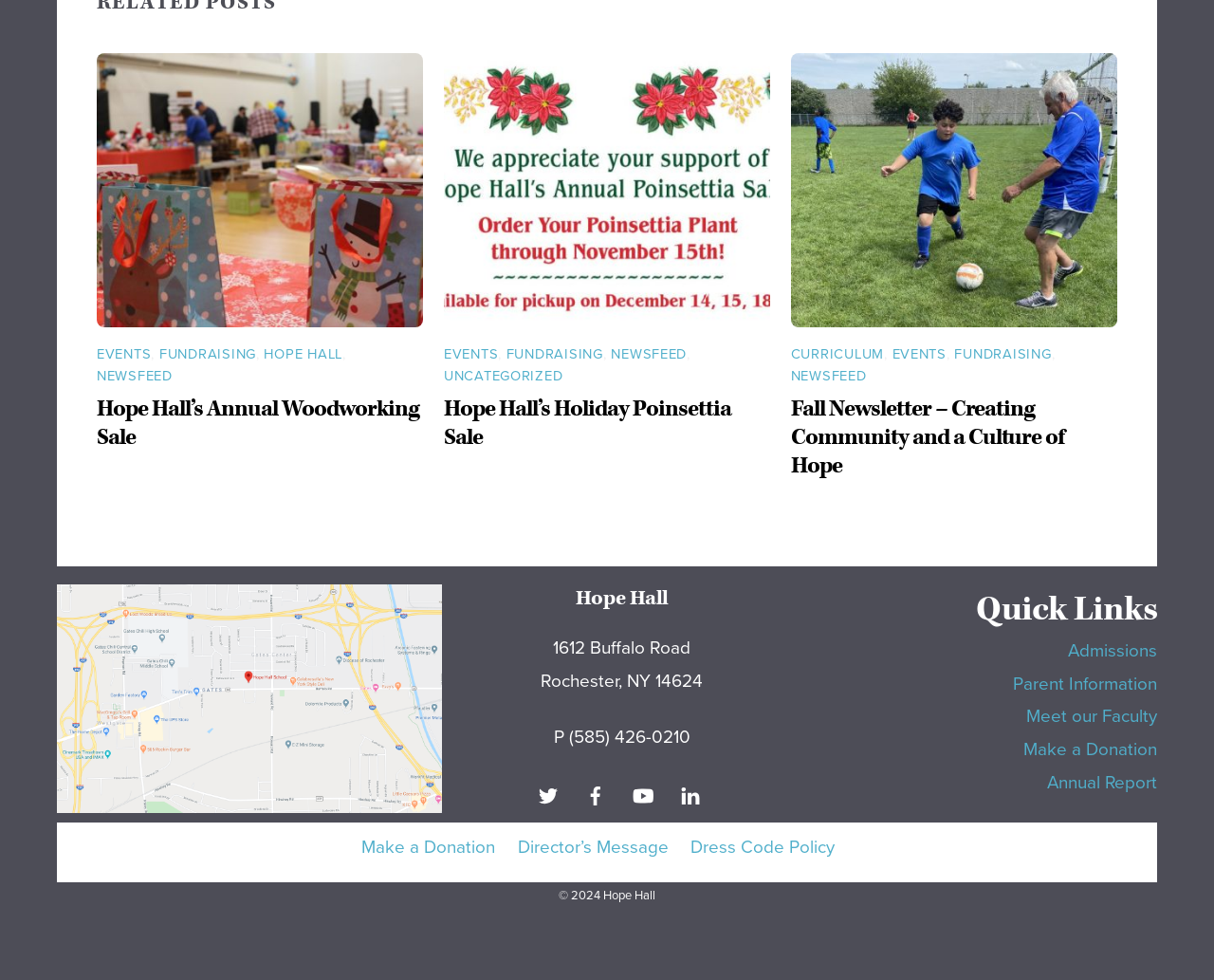Determine the bounding box coordinates of the clickable element necessary to fulfill the instruction: "View Hope Hall’s Annual Woodworking Sale". Provide the coordinates as four float numbers within the 0 to 1 range, i.e., [left, top, right, bottom].

[0.08, 0.403, 0.349, 0.461]